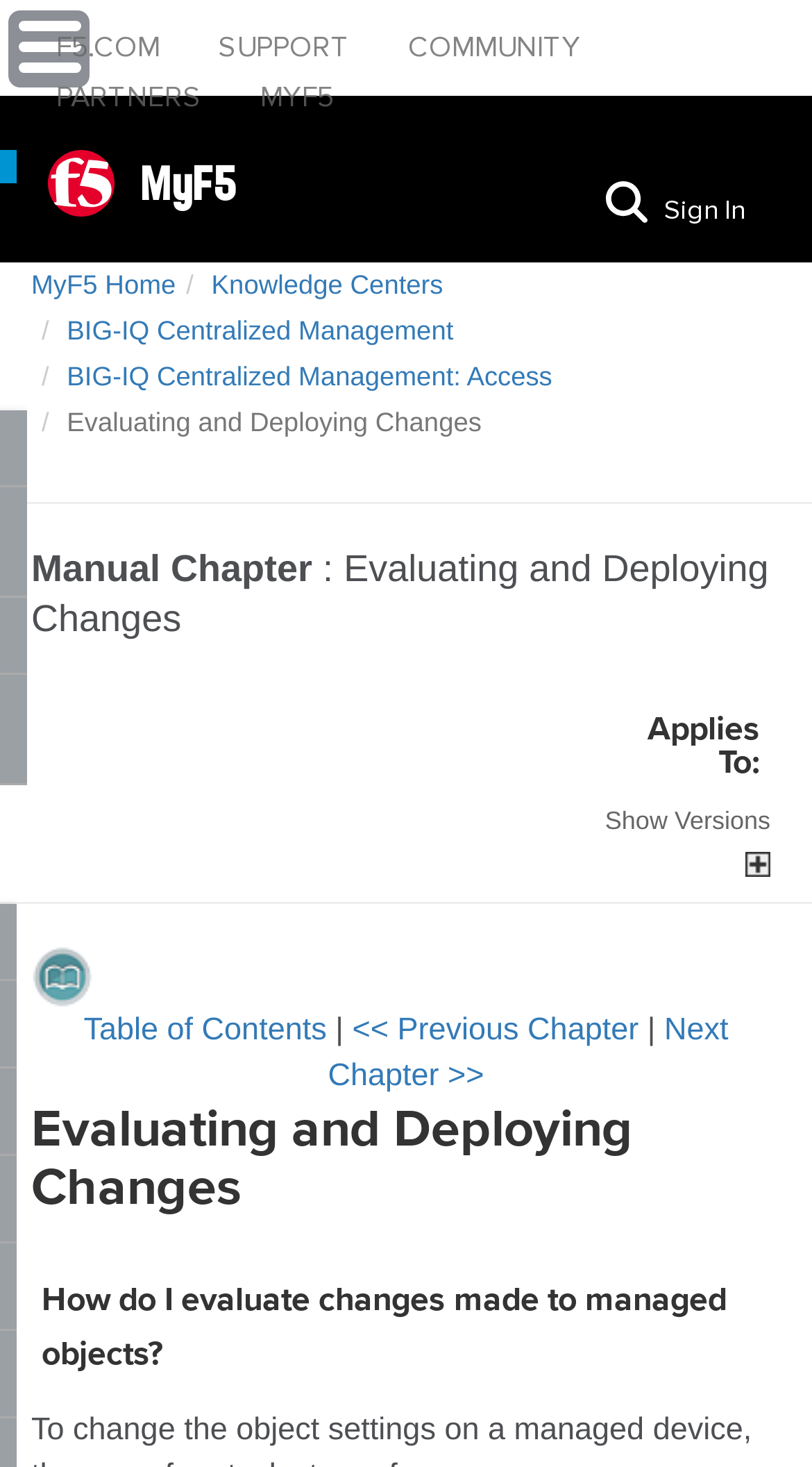Generate a comprehensive description of the contents of the webpage.

The webpage is titled "Evaluating and Deploying Changes" and appears to be a documentation or manual chapter. At the top, there are five links: "F5.COM", "SUPPORT", "COMMUNITY", "PARTNERS", and "MYF5", which are evenly spaced across the top of the page. Below these links, there is an F5 logo, which is accompanied by a "Search" link and an image of a search icon. To the right of the search link, there is a "Sign In" link.

Below the top navigation bar, there are several links and sections. On the left side, there are links to "MyF5 Home", "Knowledge Centers", and "BIG-IQ Centralized Management" with a sub-link to "Access". On the right side, there is a section titled "Applies To:" with a "Show" and "Versions" dropdown menu. Below this section, there is an image of a manual chapter and a link to the "Table of Contents".

The main content of the page is divided into sections. The first section is titled "Evaluating and Deploying Changes" and has a subheading "Manual Chapter". The second section is titled "How do I evaluate changes made to managed objects?" and appears to be a question-answer format. There are also navigation links to the previous and next chapters at the bottom of the page.